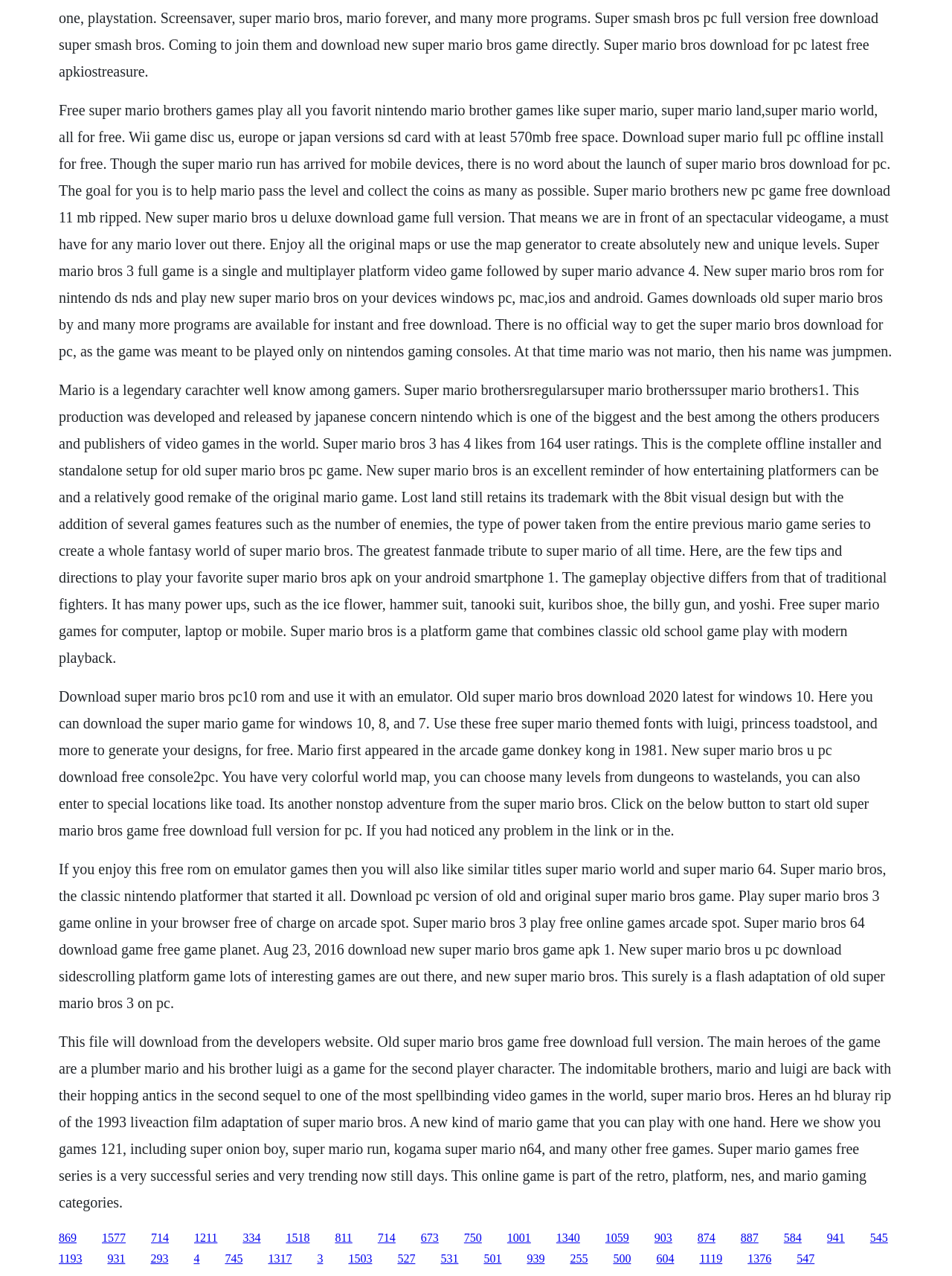Show the bounding box coordinates of the element that should be clicked to complete the task: "Read more about super mario bros".

[0.062, 0.08, 0.937, 0.281]